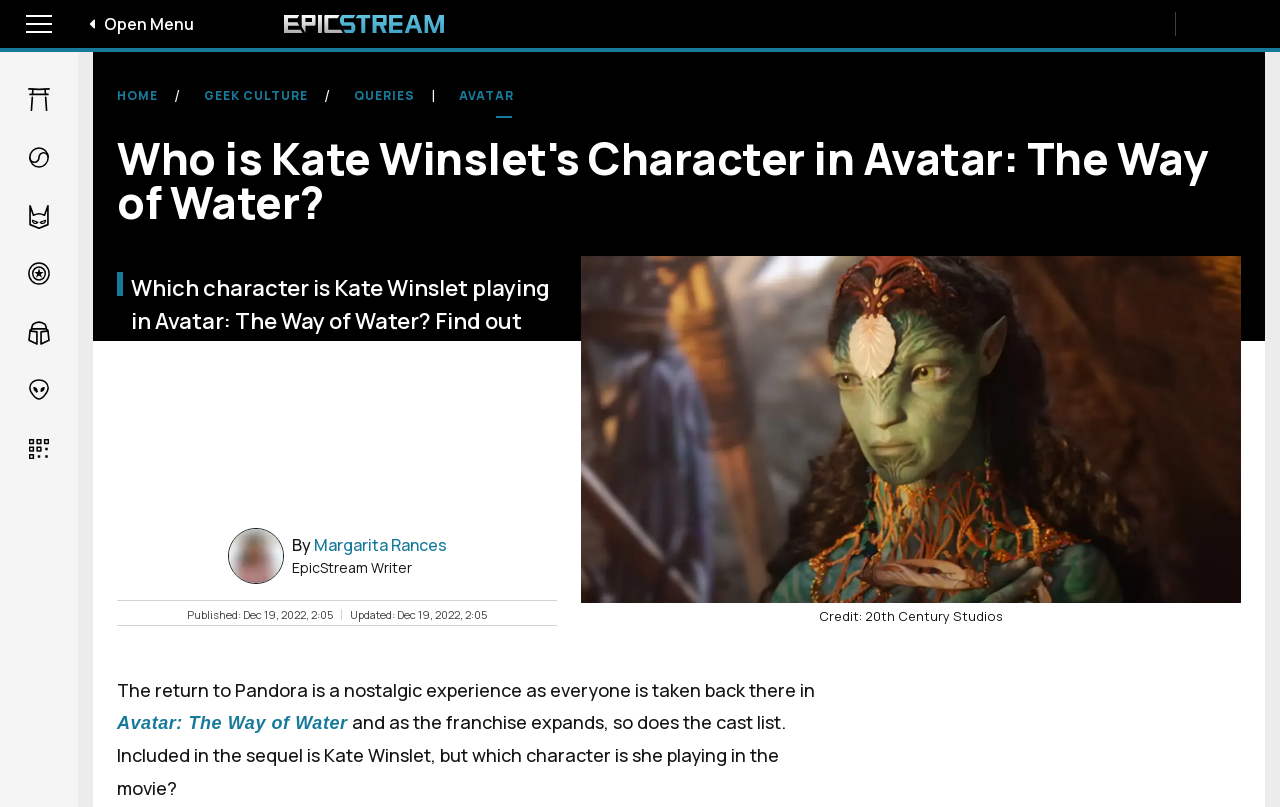Extract the primary heading text from the webpage.

Who is Kate Winslet's Character in Avatar: The Way of Water?